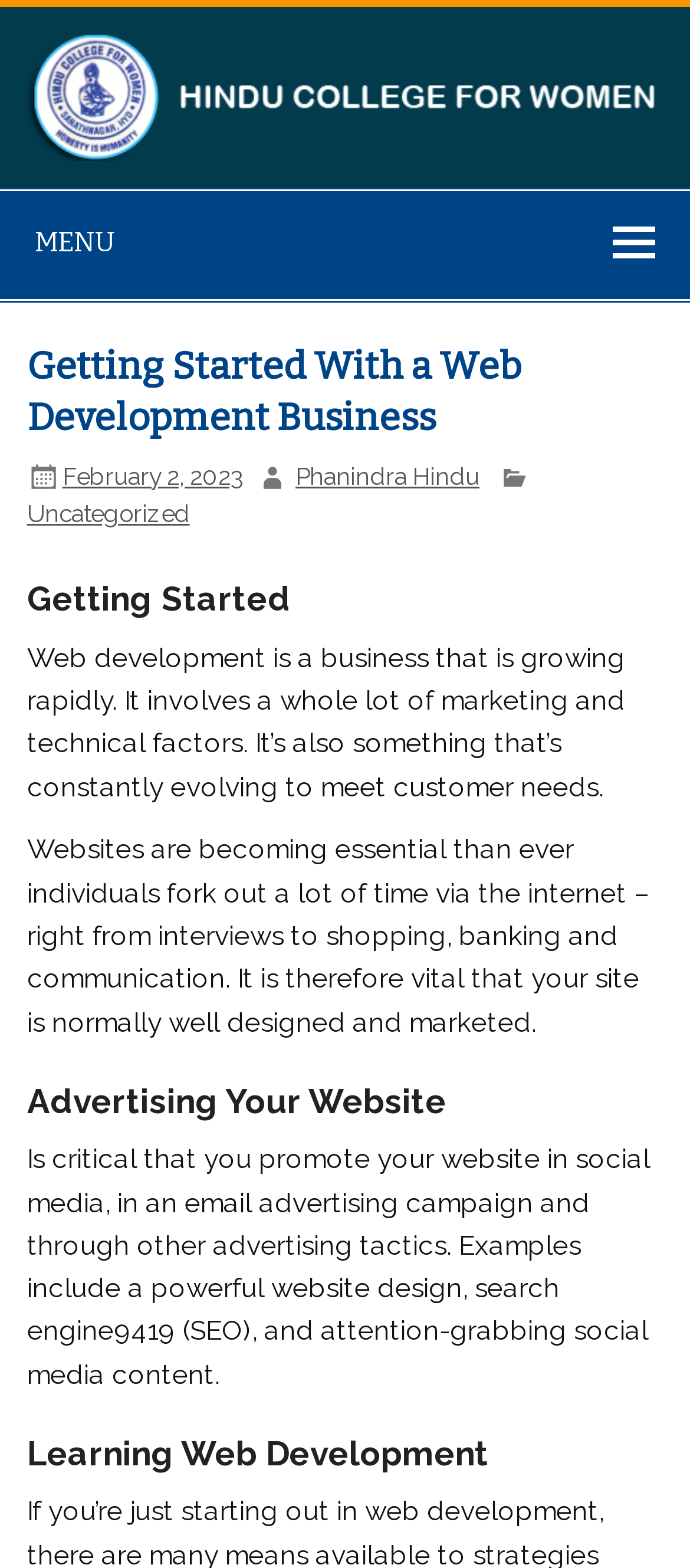Who is the author of the article?
Refer to the image and provide a thorough answer to the question.

The author of the article can be found in the link below the main heading, which says 'Phanindra Hindu'.